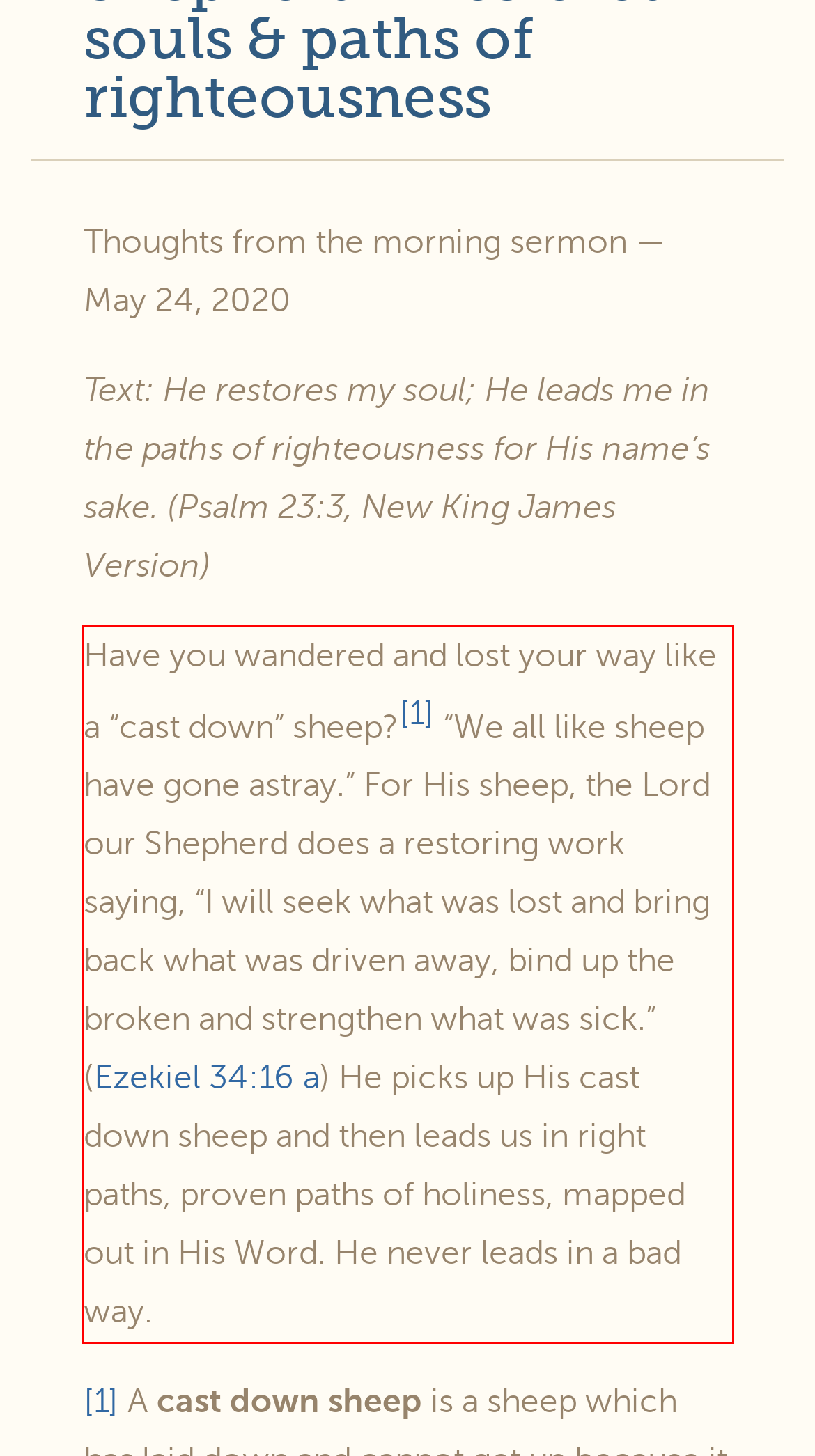You have a screenshot of a webpage, and there is a red bounding box around a UI element. Utilize OCR to extract the text within this red bounding box.

Have you wandered and lost your way like a “cast down” sheep?[1] “We all like sheep have gone astray.” For His sheep, the Lord our Shepherd does a restoring work saying, “I will seek what was lost and bring back what was driven away, bind up the broken and strengthen what was sick.” (Ezekiel 34:16 a) He picks up His cast down sheep and then leads us in right paths, proven paths of holiness, mapped out in His Word. He never leads in a bad way.